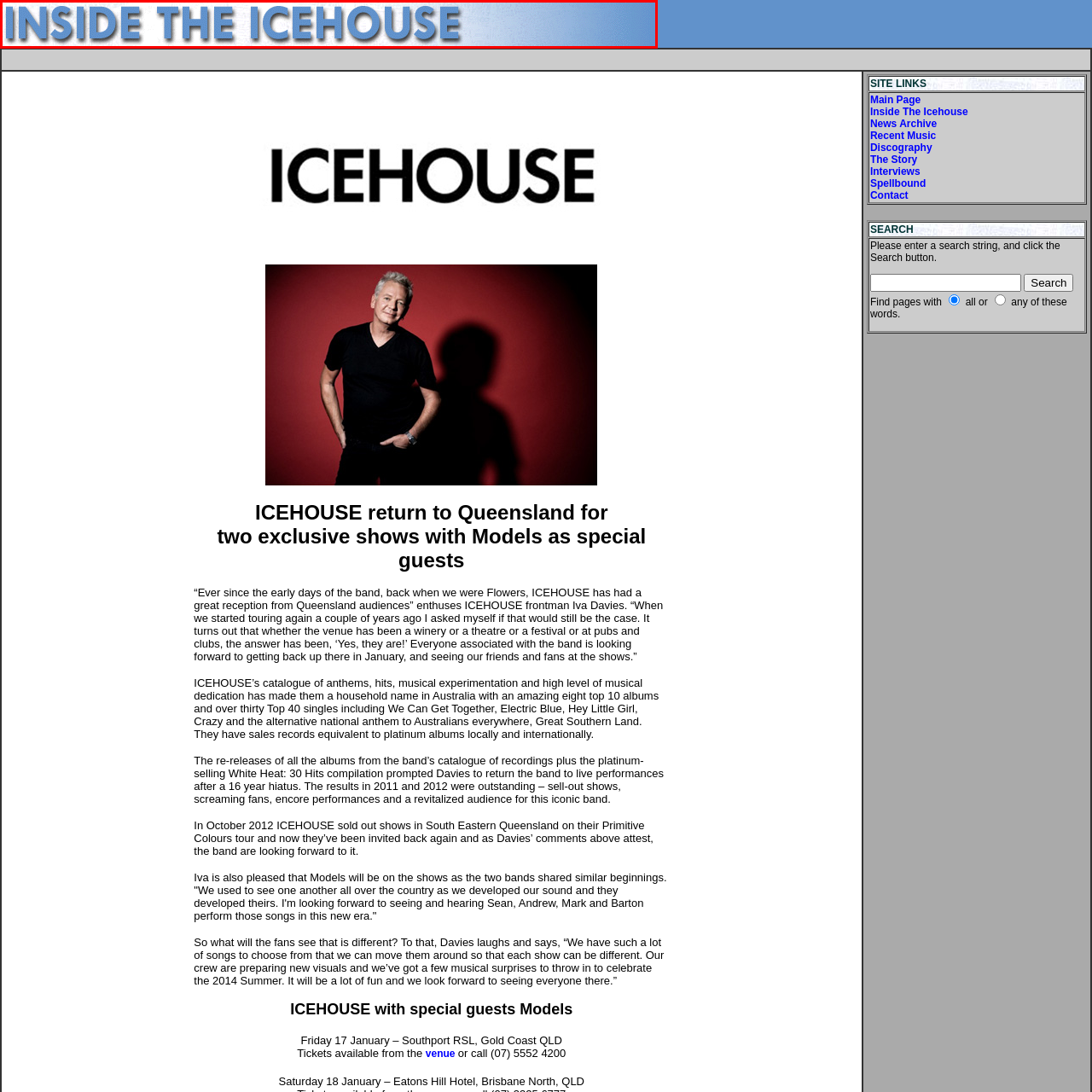Provide a thorough description of the image enclosed within the red border.

The image features the title "INSIDE THE ICEHOUSE" presented in a bold, dynamic font. The text is predominantly light blue, subtly transitioning to a darker blue gradient background, evoking a cool, inviting atmosphere. This captivating title suggests a focus on the events and cultural highlights surrounding the band ICEHOUSE, specifically their upcoming performances and connection with the music scene in Queensland. The overall design emphasizes a modern aesthetic, aligning with the band's enduring popularity and vibrant musical legacy.